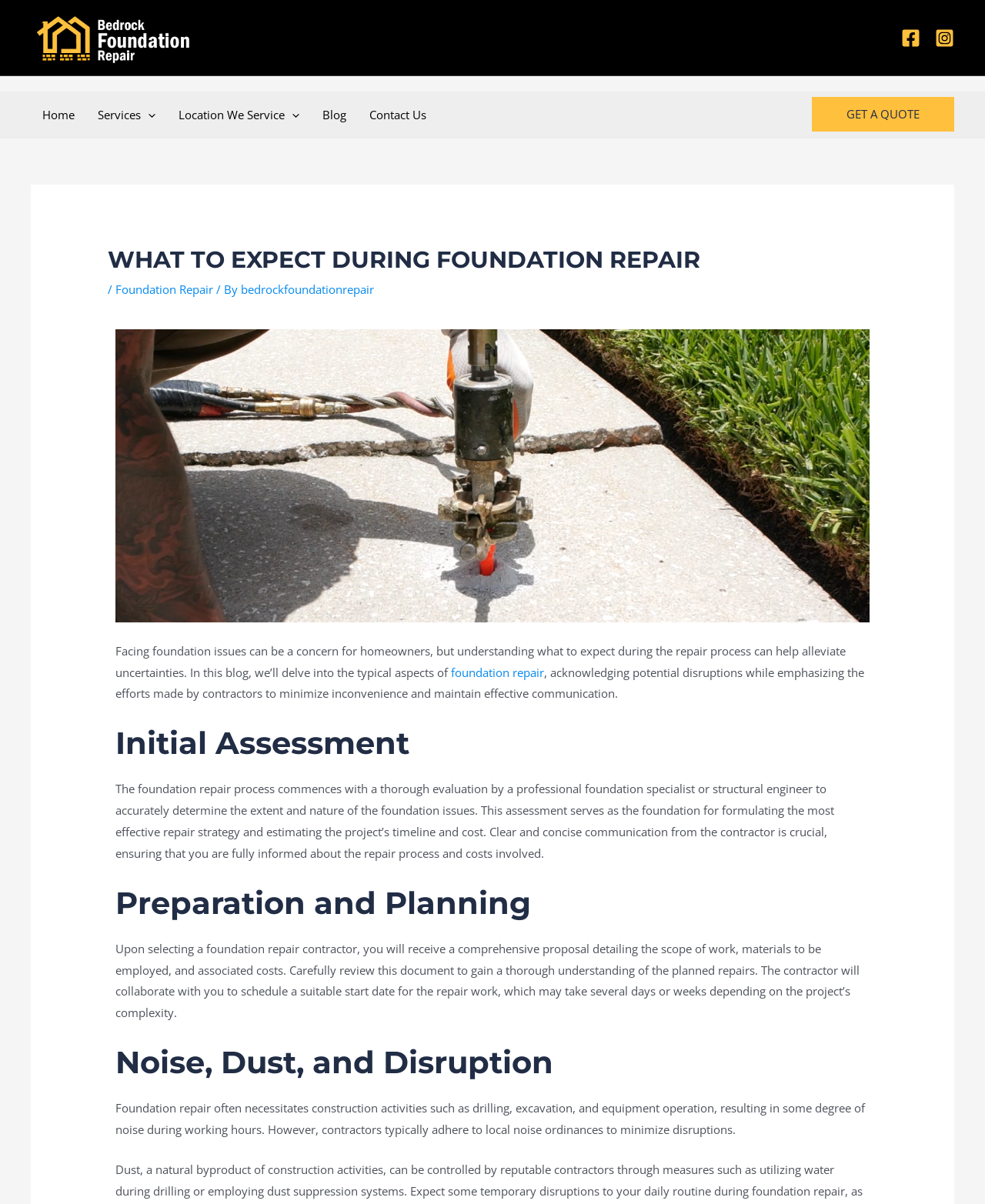What is the importance of clear communication in foundation repair?
Please give a detailed and thorough answer to the question, covering all relevant points.

Clear and concise communication from the contractor is crucial in foundation repair to ensure that homeowners are fully informed about the repair process and costs involved, which helps to alleviate uncertainties and minimize disruptions.